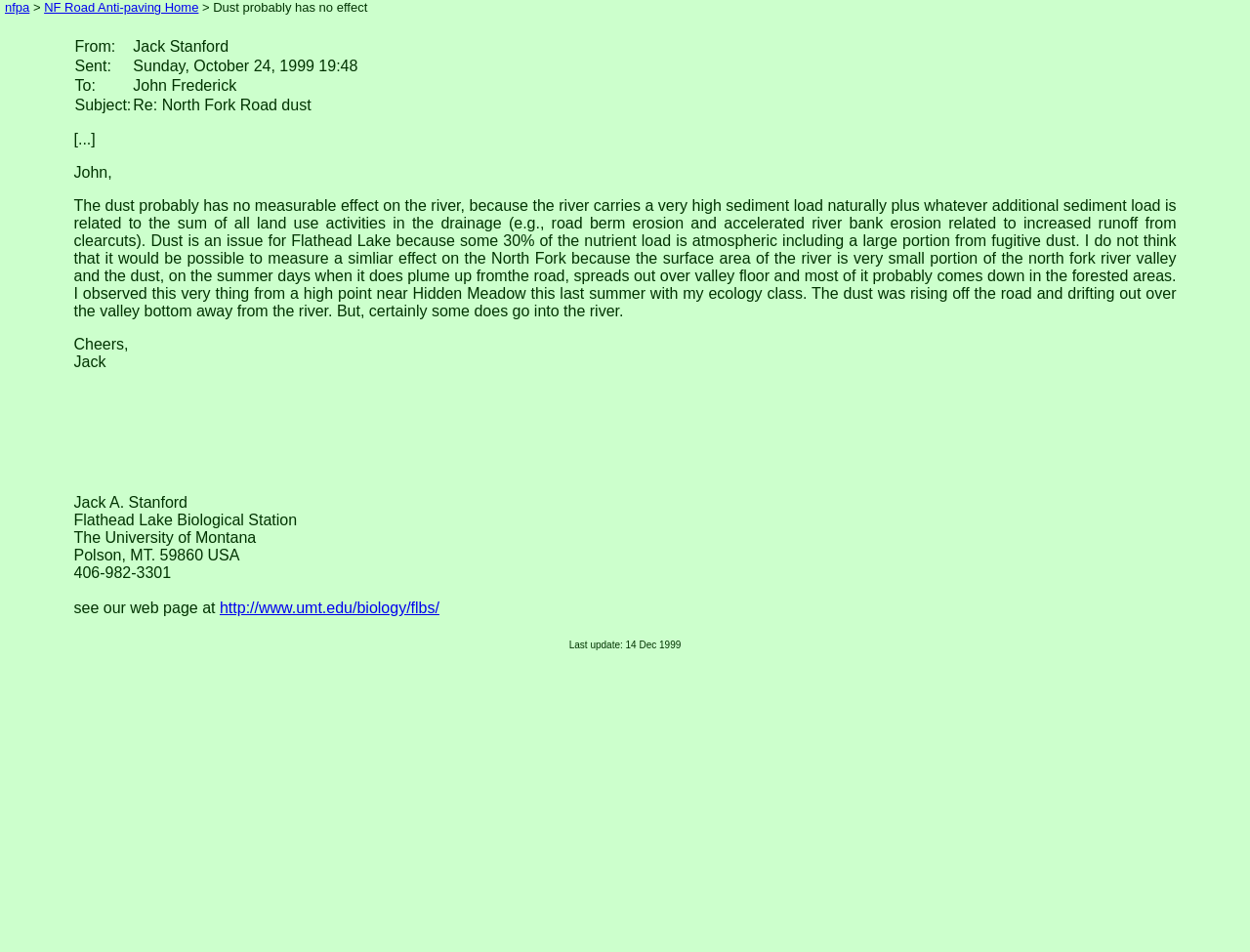Answer the following inquiry with a single word or phrase:
What is the subject of the email?

Re: North Fork Road dust